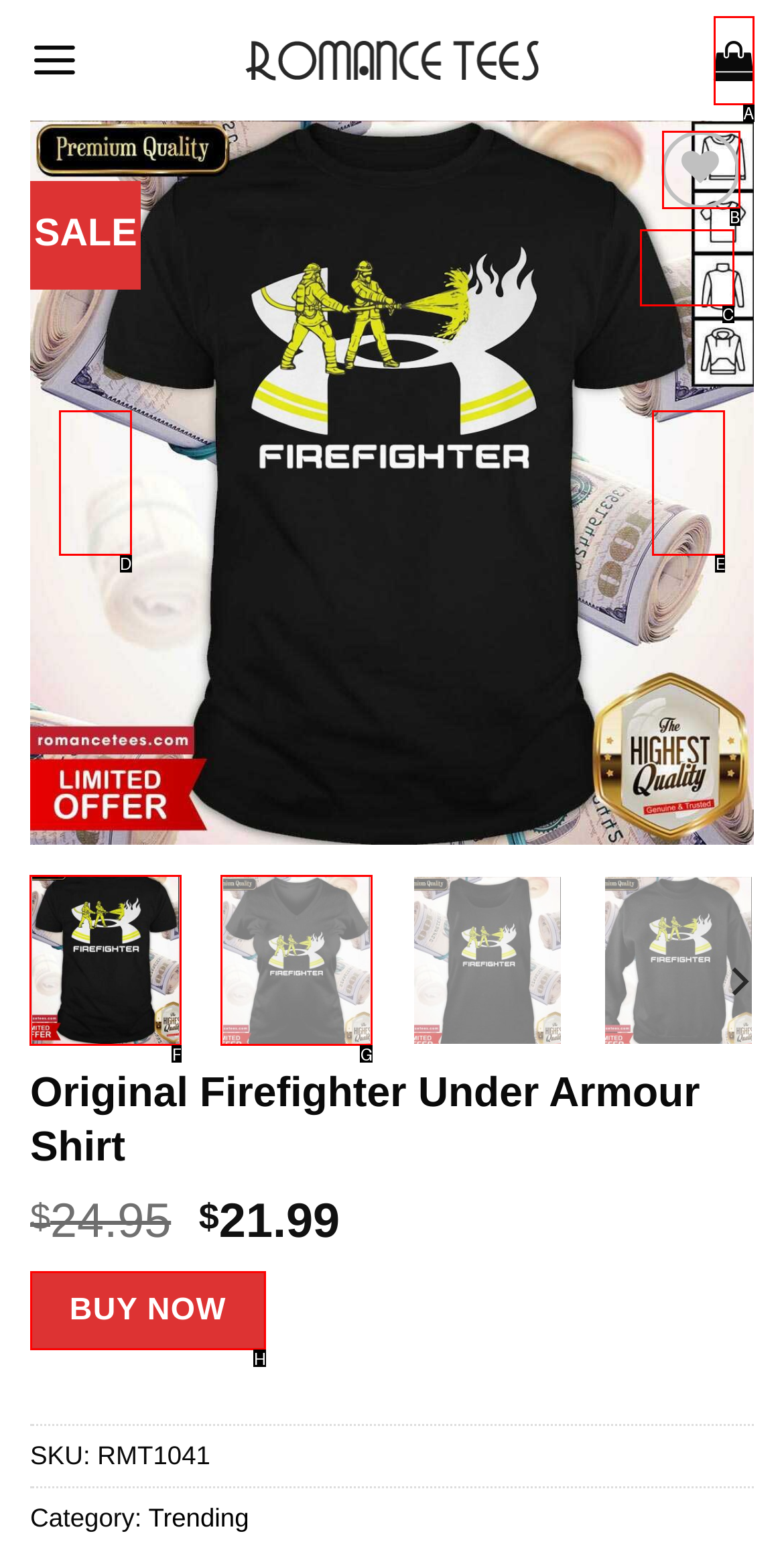Given the task: Add to wishlist, point out the letter of the appropriate UI element from the marked options in the screenshot.

C